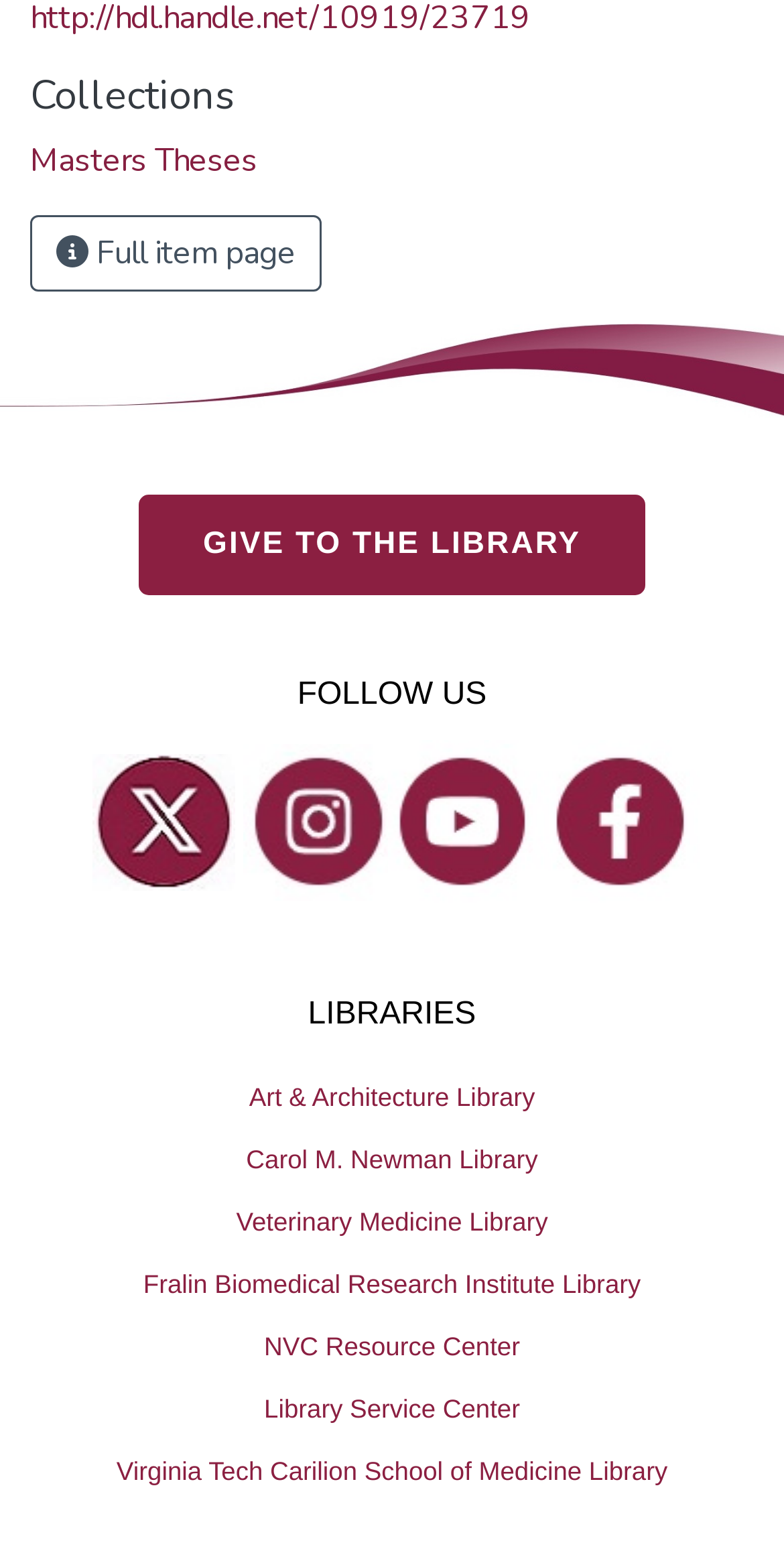Determine the bounding box coordinates for the element that should be clicked to follow this instruction: "Follow on Twitter". The coordinates should be given as four float numbers between 0 and 1, in the format [left, top, right, bottom].

[0.145, 0.495, 0.273, 0.559]